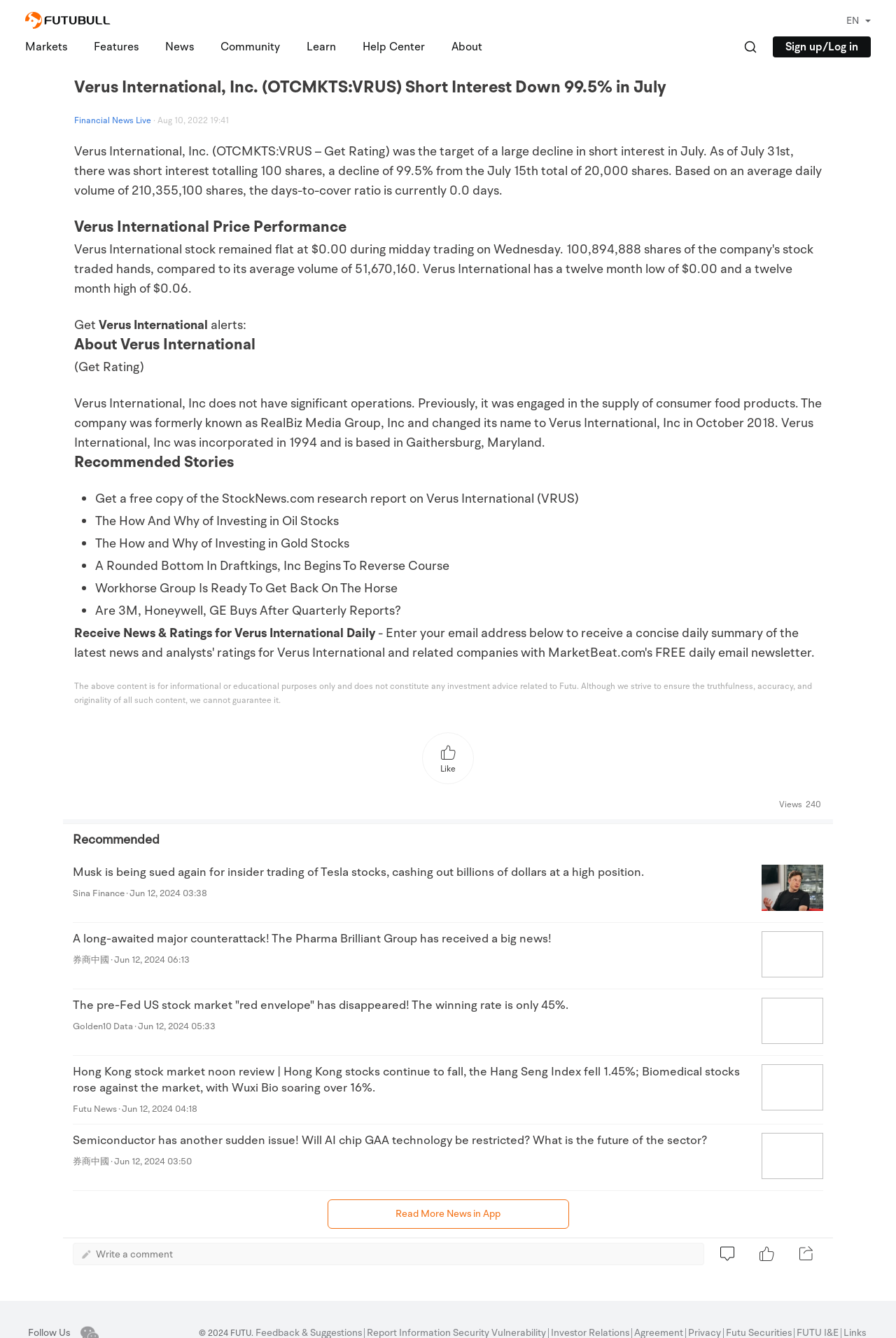Summarize the webpage with a detailed and informative caption.

The webpage is about Verus International, Inc. (OTCMKTS:VRUS) and its short interest decline in July. At the top left corner, there is a logo and a link to "futuhklogo". Next to it, there are several tabs including "Markets", "Features", "News", "Community", and "Learn". On the top right corner, there is a "Help Center" and "About" link, as well as a "Sign up/Log in" button.

Below the tabs, there is a search bar with a magnifying glass icon. To the right of the search bar, there are two small images. The main content of the webpage starts with a heading that reads "Verus International, Inc. (OTCMKTS:VRUS) Short Interest Down 99.5% in July". Below the heading, there is a link to "Financial News Live" and a brief description of the article, including the date "Aug 10, 2022 19:41".

The main article discusses Verus International, Inc.'s short interest decline in July, with details on the number of shares and the days-to-cover ratio. The article also provides information about the company's price performance and its background.

Below the main article, there are several sections, including "About Verus International", "Recommended Stories", and "Receive News & Ratings for Verus International Daily". The "Recommended Stories" section lists several articles with brief descriptions, including "Get a free copy of the StockNews.com research report on Verus International (VRUS)" and "The How And Why of Investing in Oil Stocks".

At the bottom of the webpage, there are several news articles with images, including "Musk is being sued again for insider trading of Tesla stocks, cashing out billions of dollars at a high position" and "Hong Kong stock market noon review | Hong Kong stocks continue to fall, the Hang Seng Index fell 1.45%; Biomedical stocks rose against the market, with Wuxi Bio soaring over 16%". There is also a "Read More News in App" button and a "Write a comment" section.